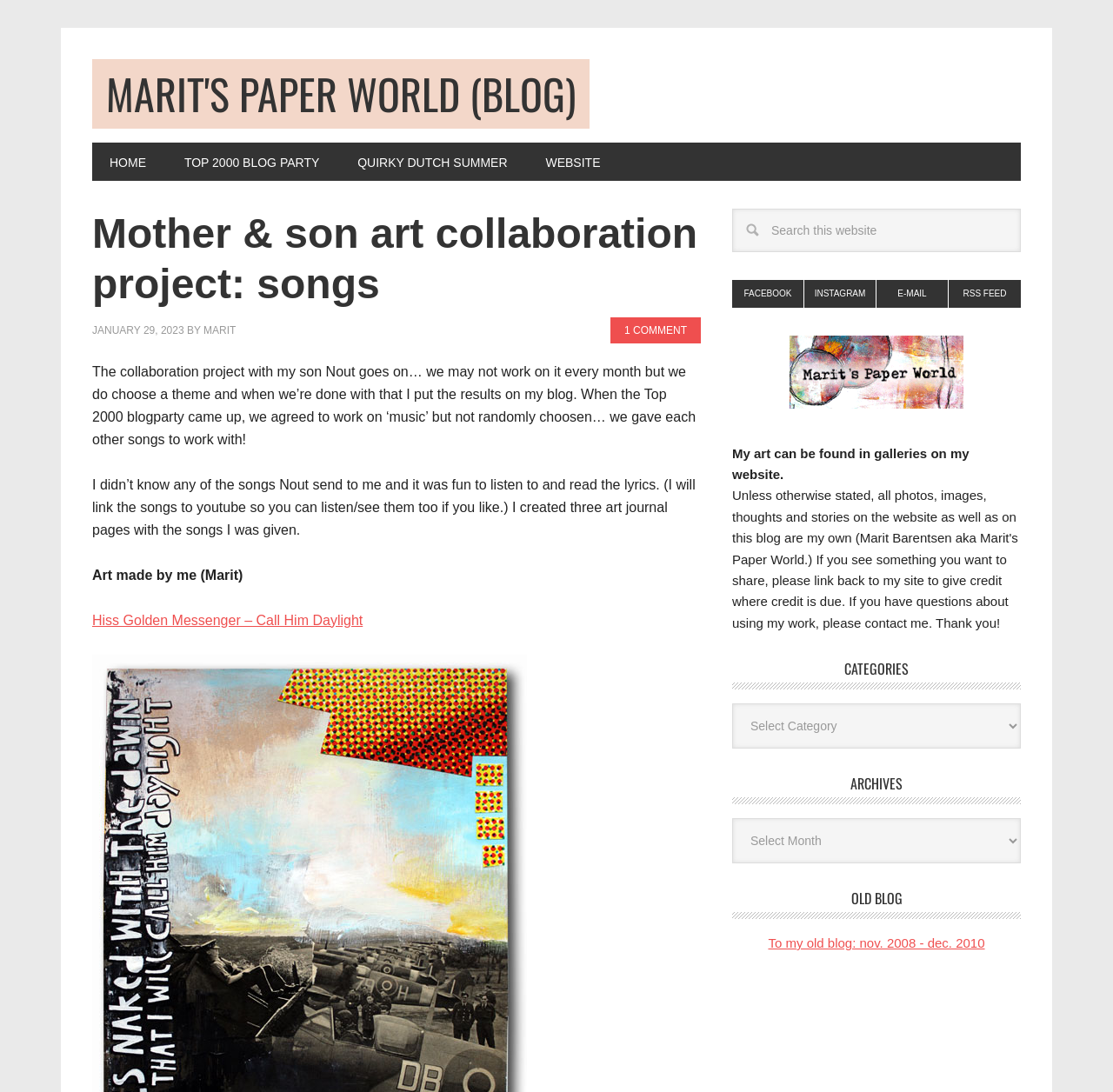Locate the bounding box of the user interface element based on this description: "RSS Feed".

[0.852, 0.256, 0.917, 0.282]